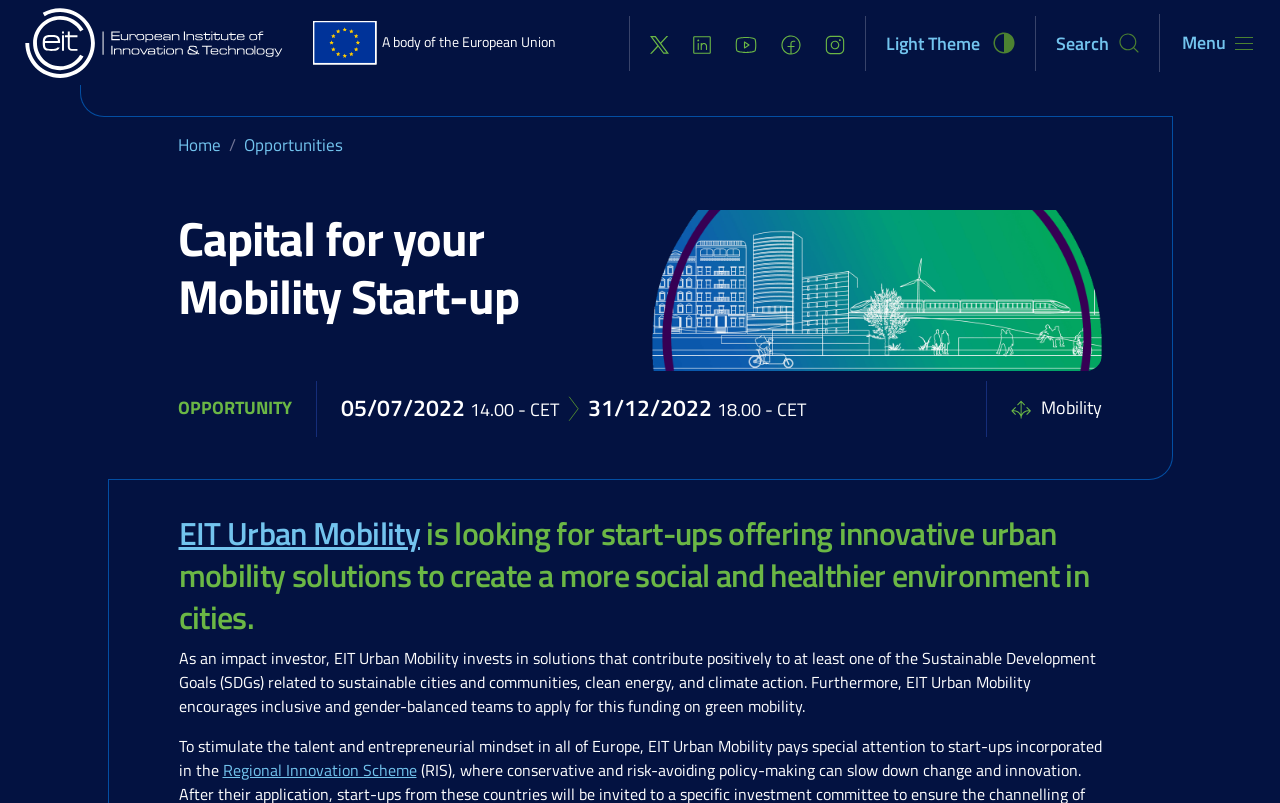Can you find the bounding box coordinates for the element to click on to achieve the instruction: "Toggle navigation"?

[0.922, 0.035, 0.98, 0.072]